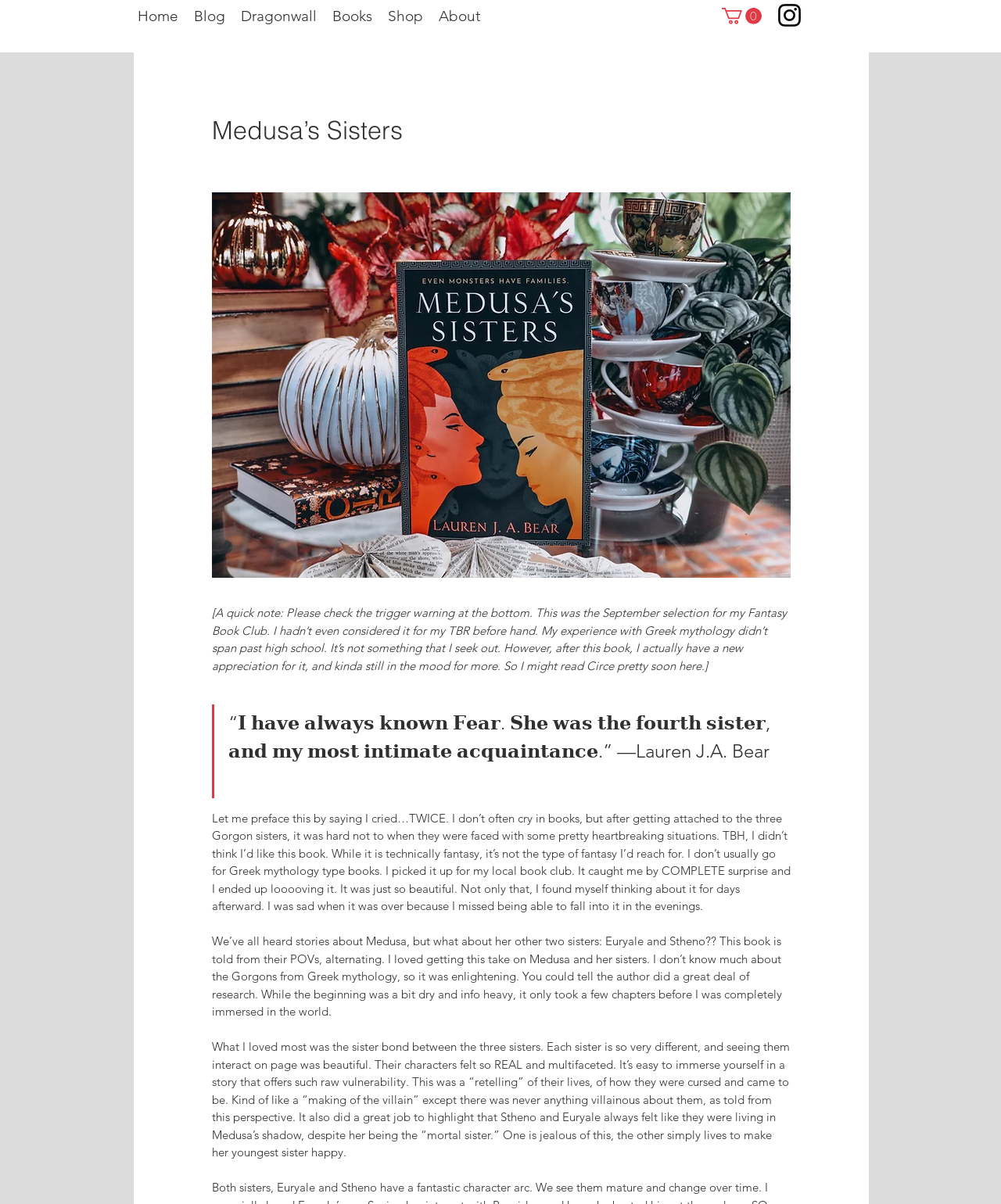Provide a single word or phrase answer to the question: 
What is the name of the social media platform with an icon?

Instagram